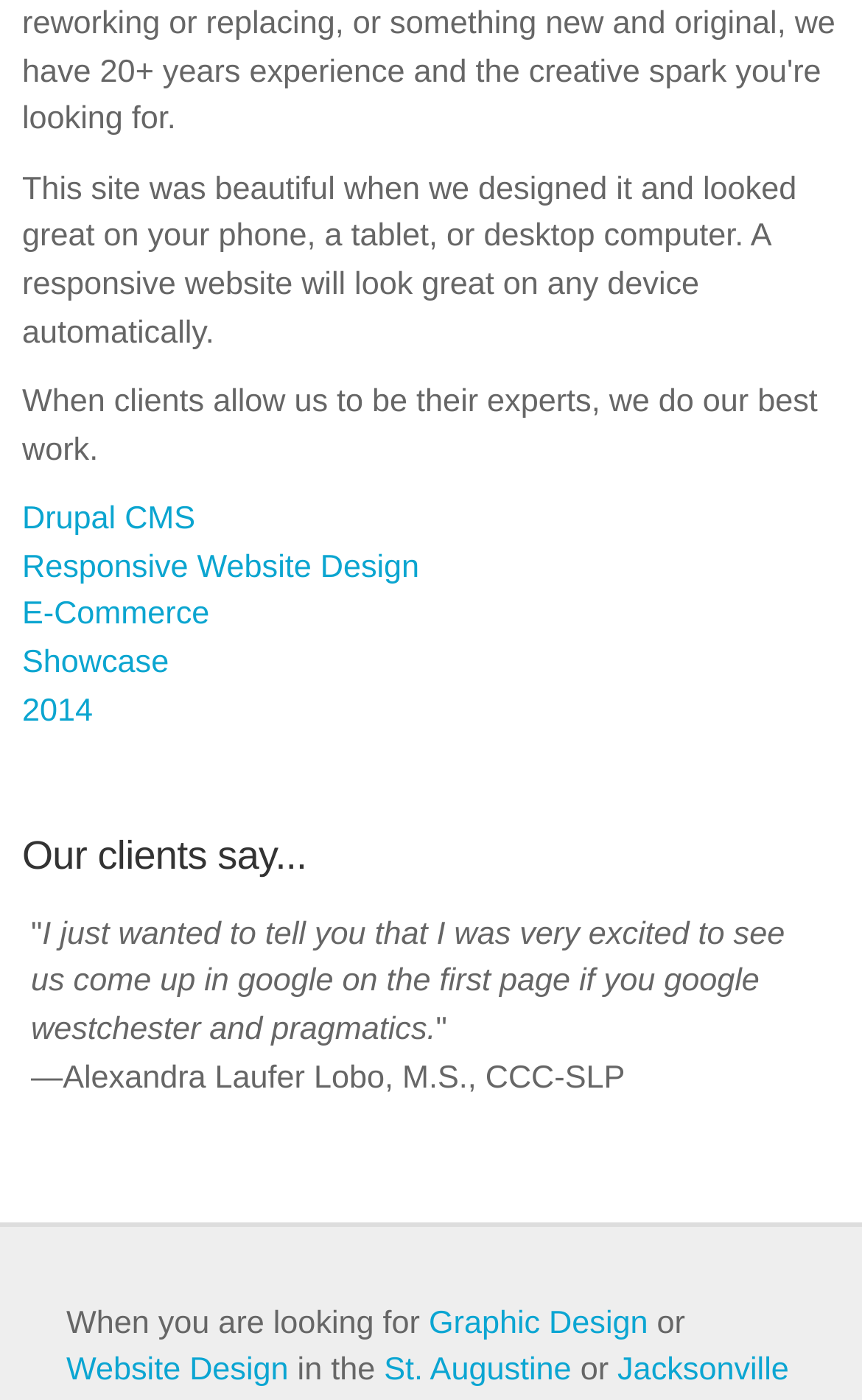Identify the bounding box of the UI component described as: "Drupal CMS".

[0.026, 0.359, 0.227, 0.384]